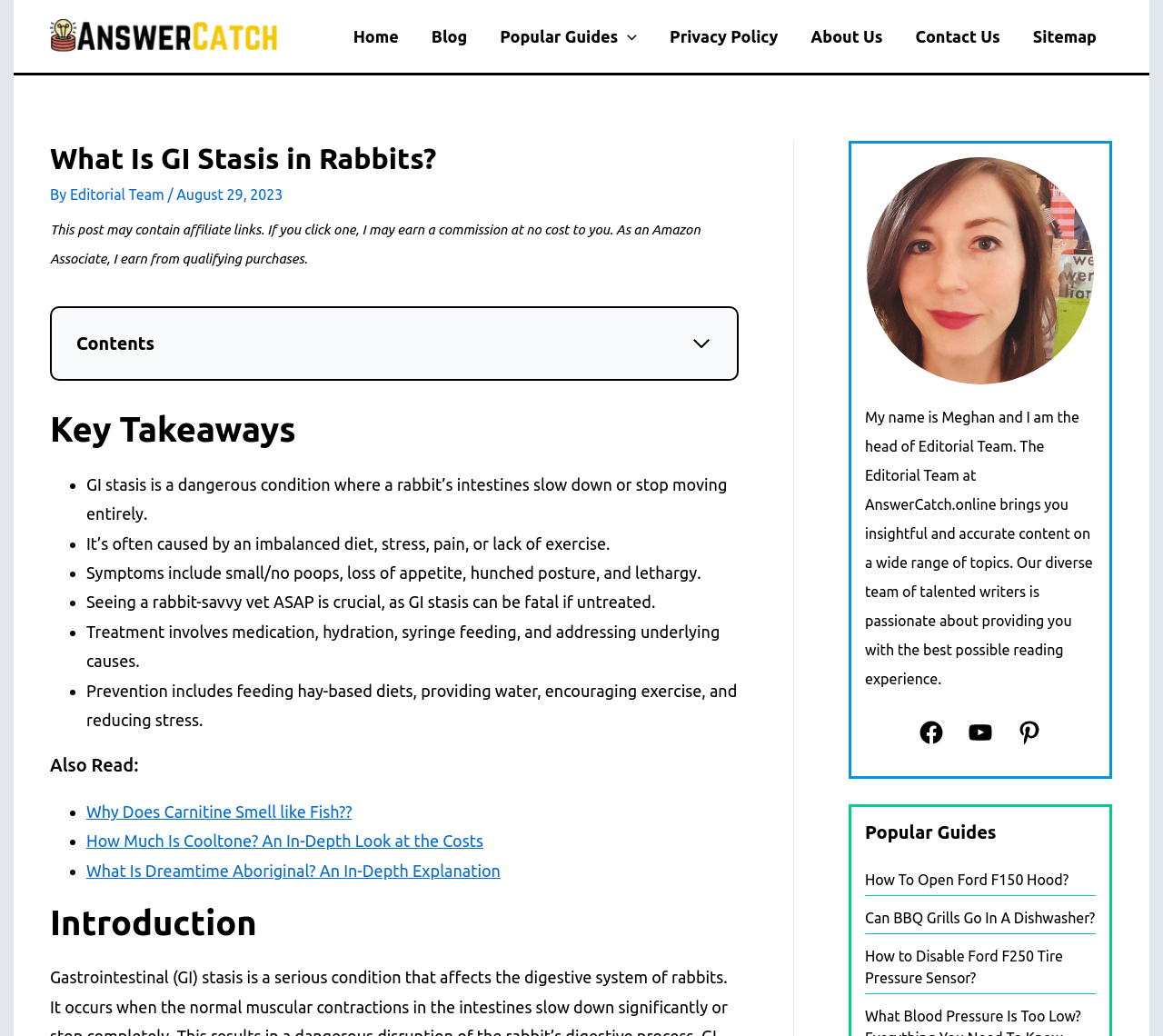Identify the bounding box coordinates for the UI element described as: "Contact Us".

[0.773, 0.0, 0.874, 0.07]